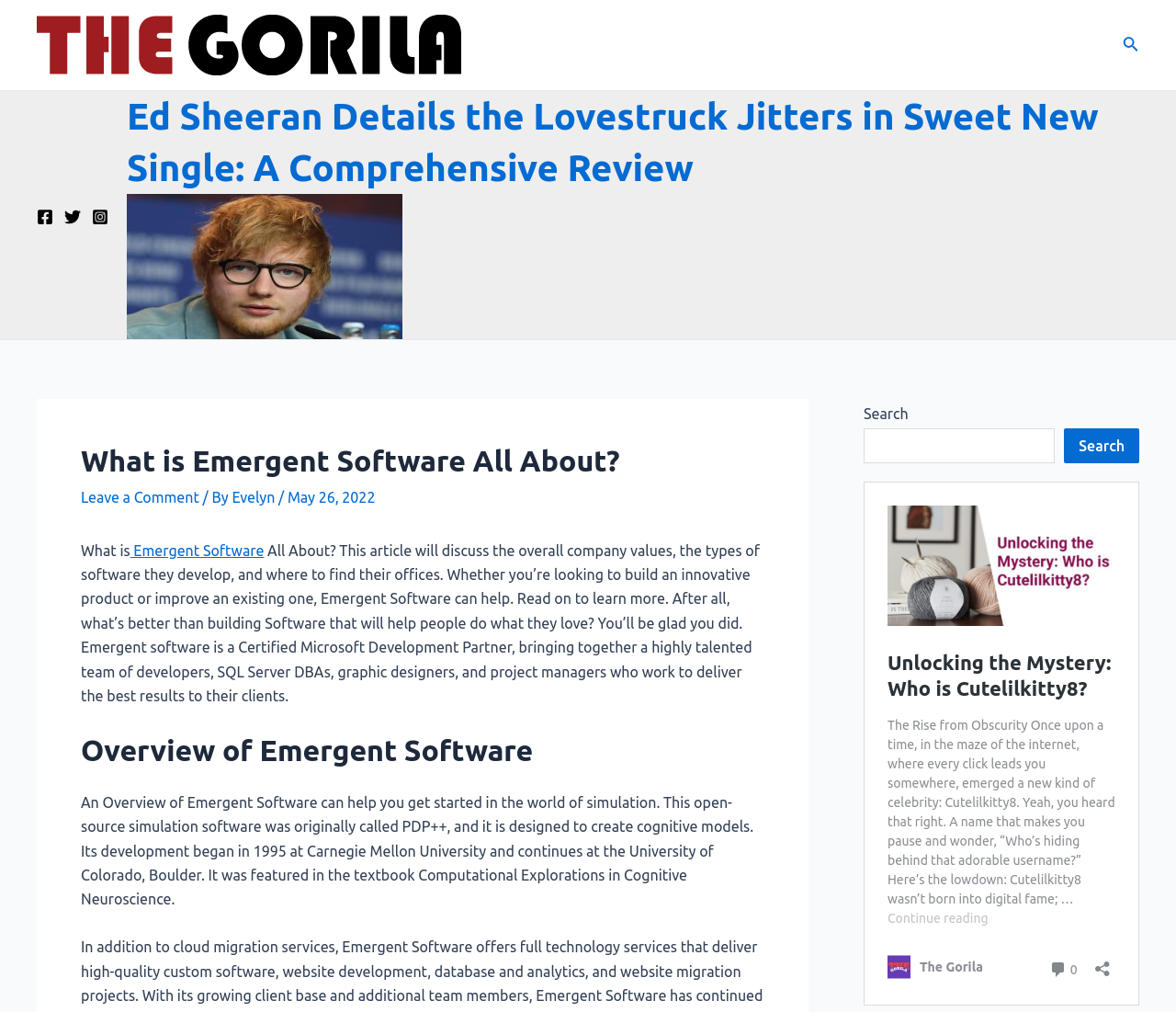Please specify the bounding box coordinates of the area that should be clicked to accomplish the following instruction: "Leave a comment". The coordinates should consist of four float numbers between 0 and 1, i.e., [left, top, right, bottom].

[0.069, 0.484, 0.169, 0.5]